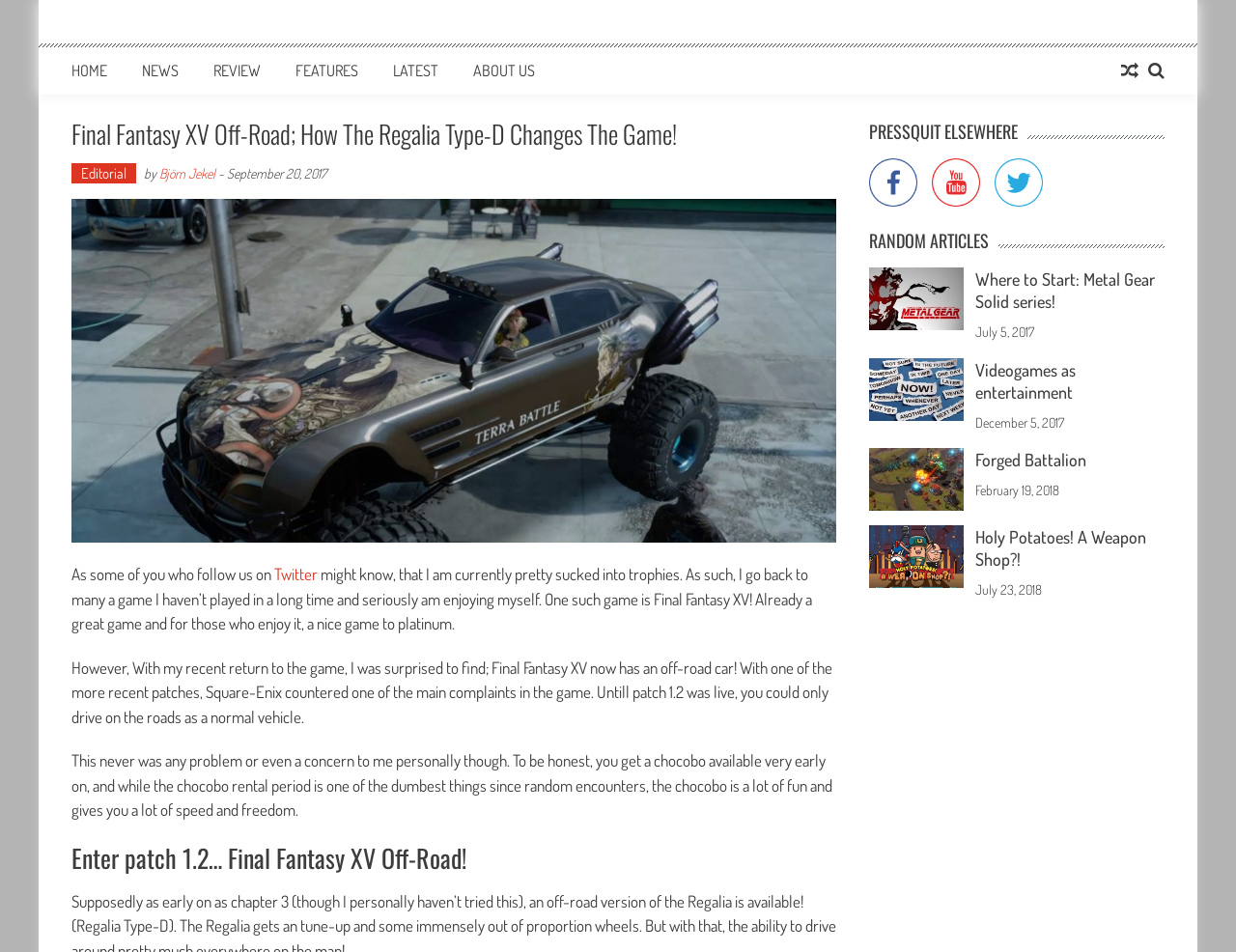Who is the author of the article about Final Fantasy XV?
Based on the image, answer the question with as much detail as possible.

I found the answer by looking at the article heading, where it says 'by Björn Jekel' in a static text element.